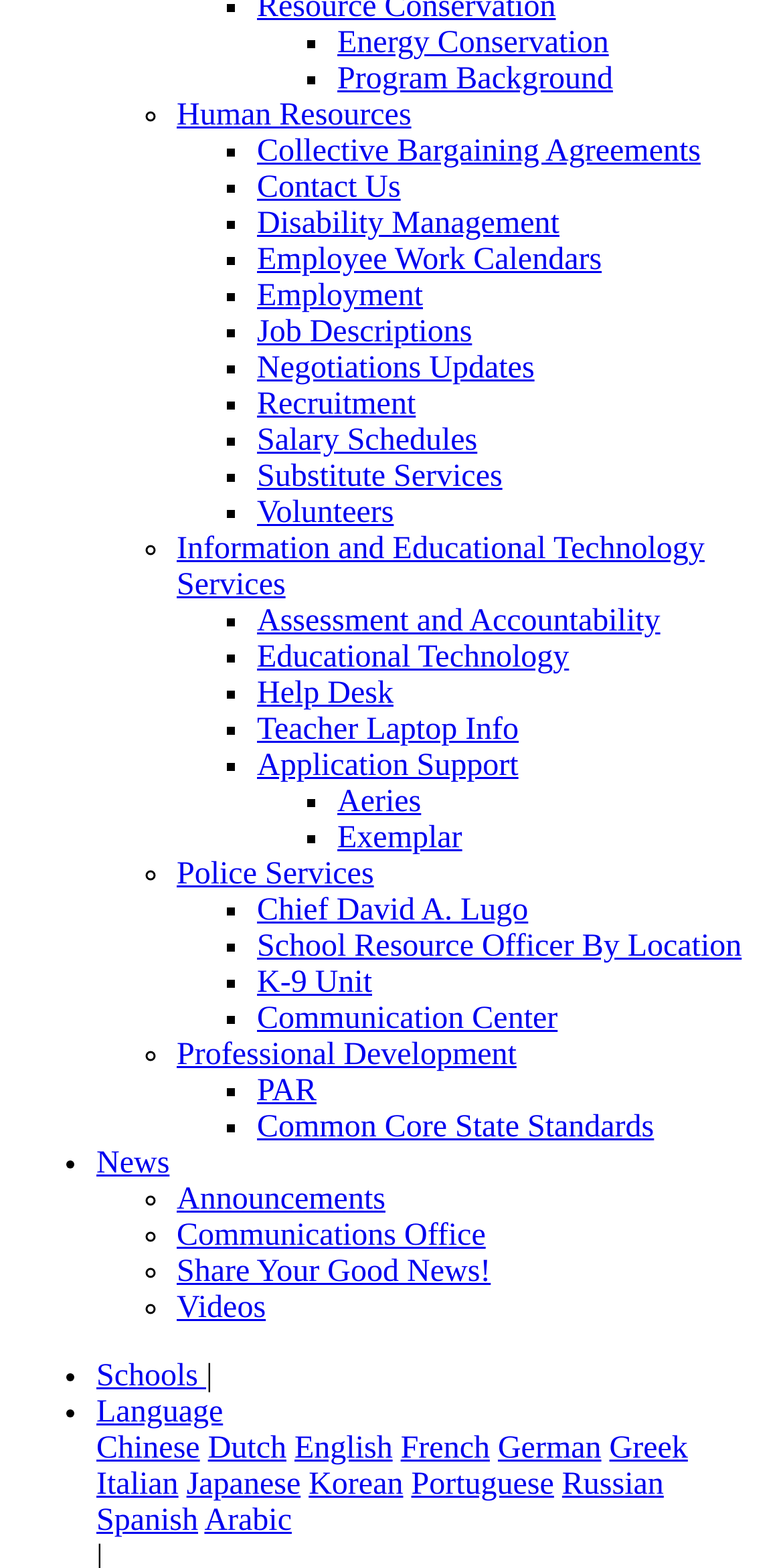Select the bounding box coordinates of the element I need to click to carry out the following instruction: "Access Collective Bargaining Agreements".

[0.328, 0.086, 0.895, 0.107]